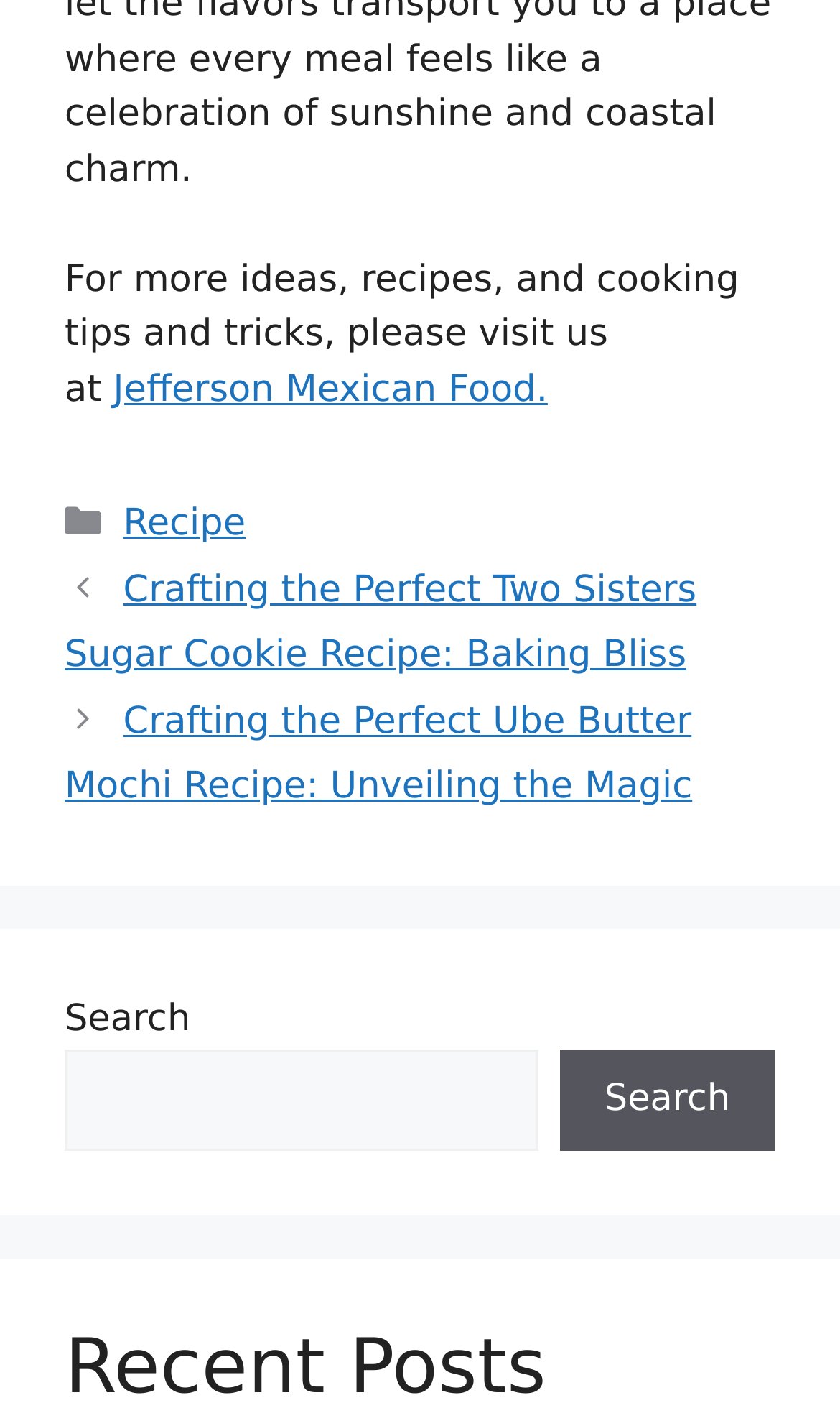Given the element description "Anything Scout", identify the bounding box of the corresponding UI element.

None